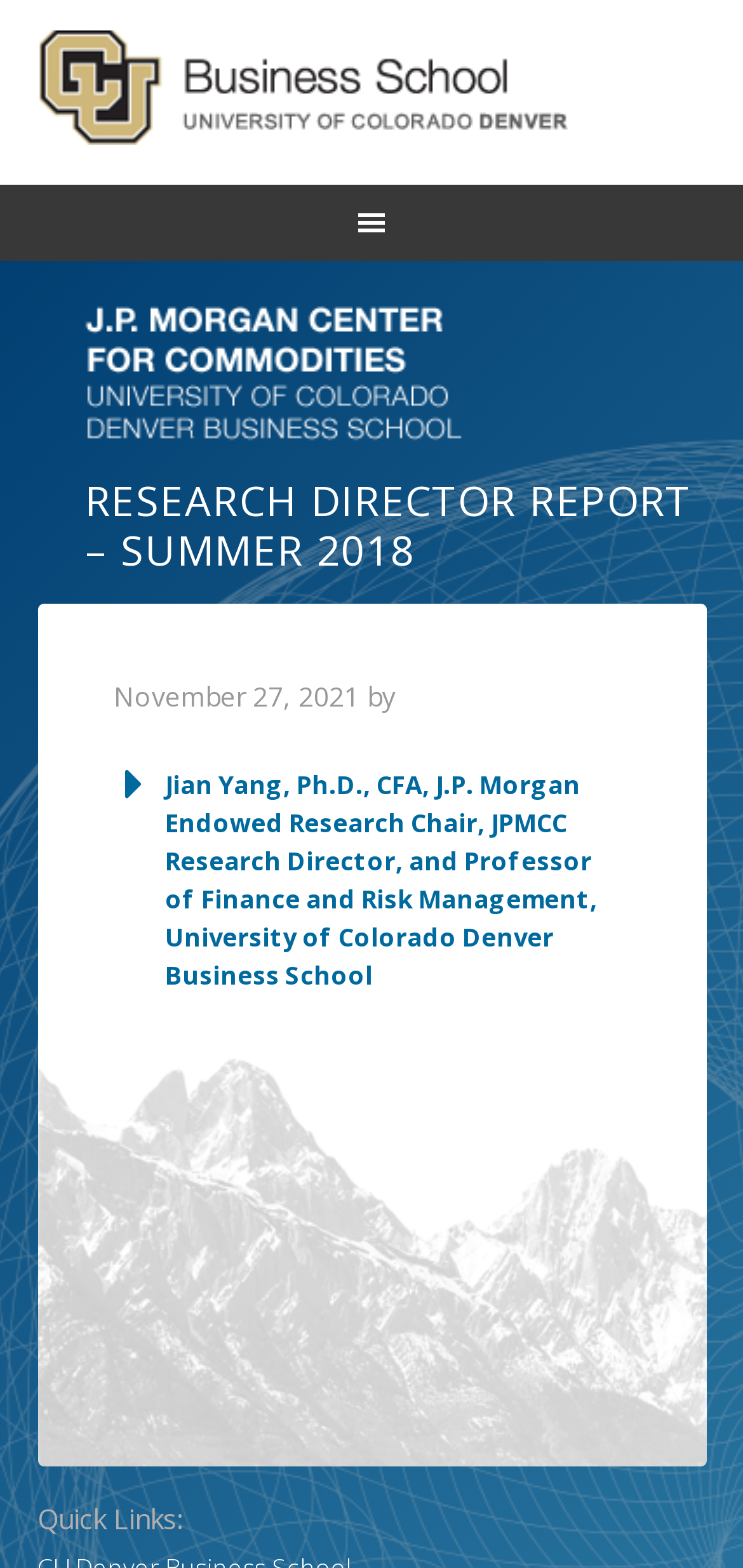What is the date of the report?
Give a one-word or short-phrase answer derived from the screenshot.

November 27, 2021